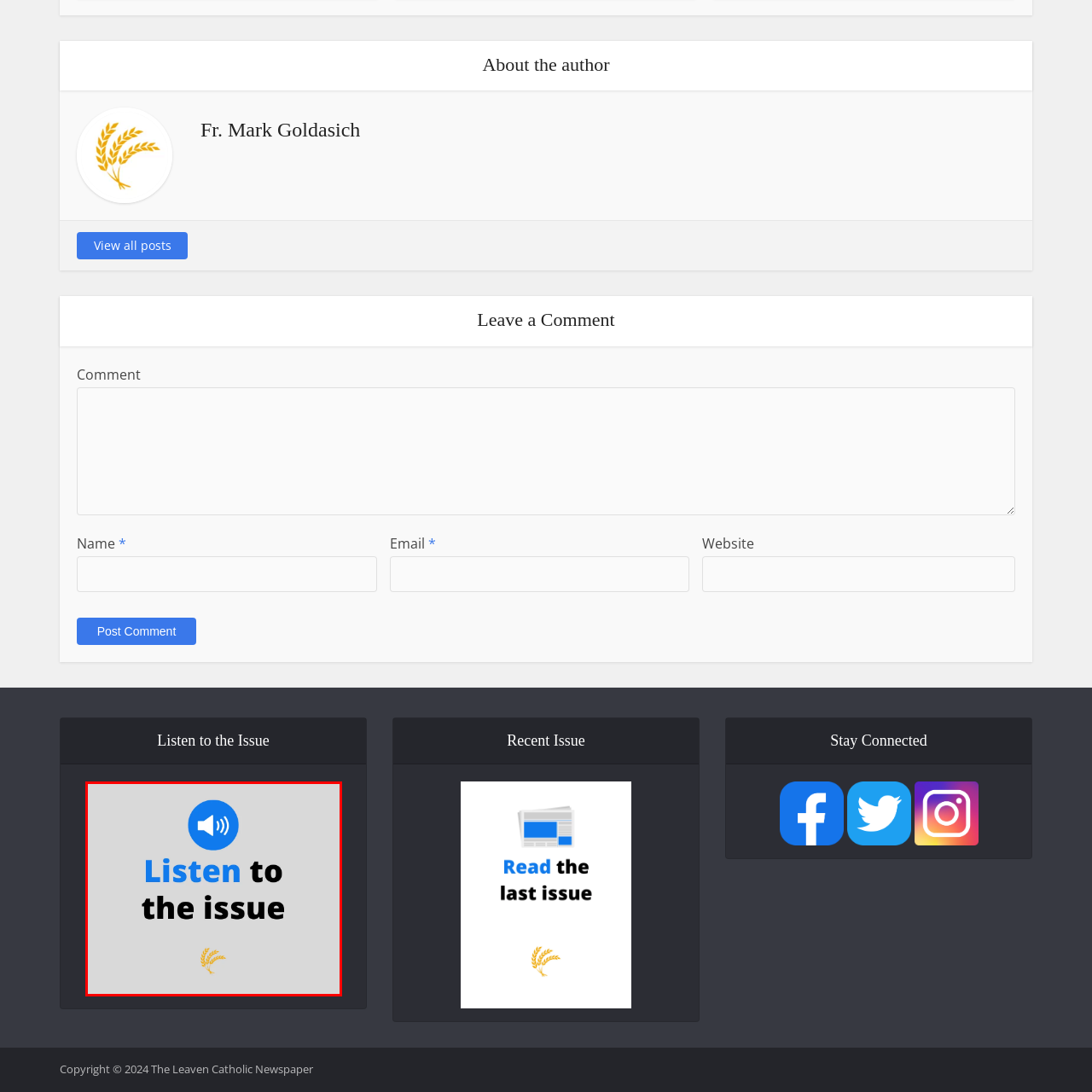Elaborate on the scene depicted inside the red bounding box.

The image features a visually striking graphic that invites viewers to "Listen to the issue." At the top, a blue circular icon with a speaker symbol indicates audio content, suggesting an engaging auditory experience. The text "Listen to" is prominently displayed in a bold blue font, while the word "issue" is rendered in large, impactful black lettering below, emphasizing its importance. At the bottom, a subtle golden wheat motif adds a touch of elegance to the design, reflecting themes of growth or nourishment. This graphic effectively encourages readers to engage with the content in a dynamic way, promoting a multimedia approach to information consumption.